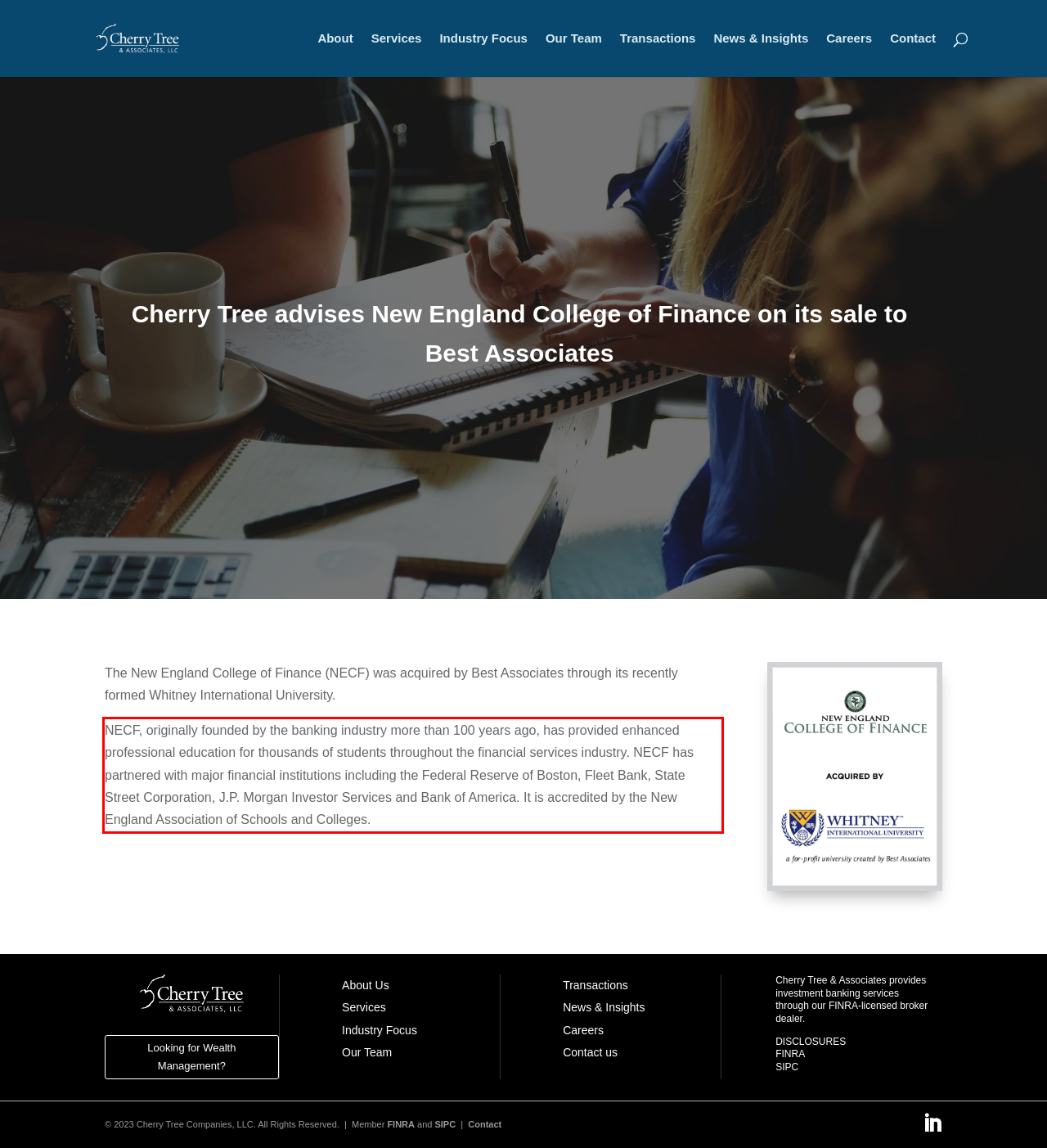You have a screenshot of a webpage, and there is a red bounding box around a UI element. Utilize OCR to extract the text within this red bounding box.

NECF, originally founded by the banking industry more than 100 years ago, has provided enhanced professional education for thousands of students throughout the financial services industry. NECF has partnered with major financial institutions including the Federal Reserve of Boston, Fleet Bank, State Street Corporation, J.P. Morgan Investor Services and Bank of America. It is accredited by the New England Association of Schools and Colleges.